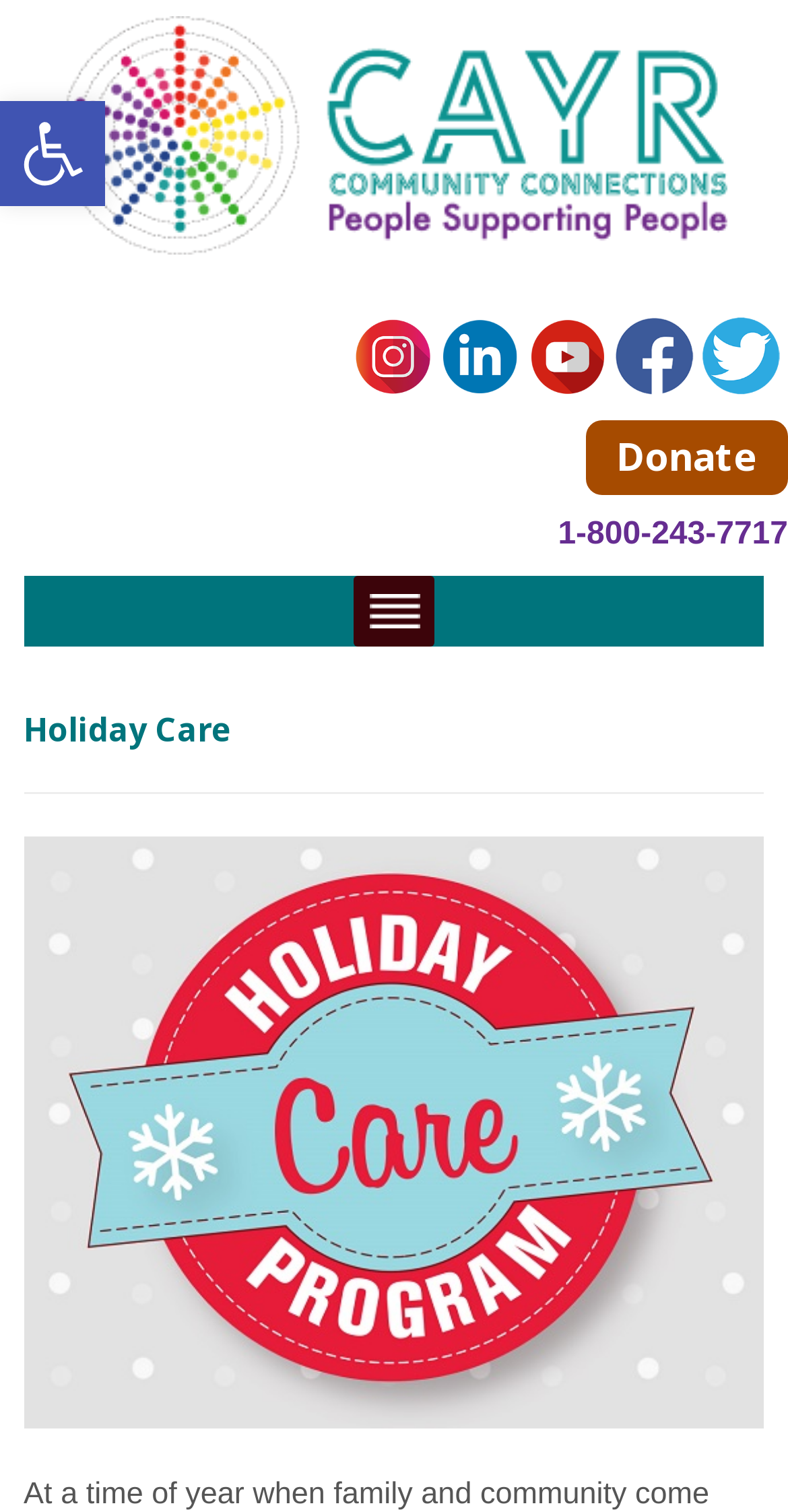Using the description: "Donate", determine the UI element's bounding box coordinates. Ensure the coordinates are in the format of four float numbers between 0 and 1, i.e., [left, top, right, bottom].

[0.744, 0.278, 1.0, 0.327]